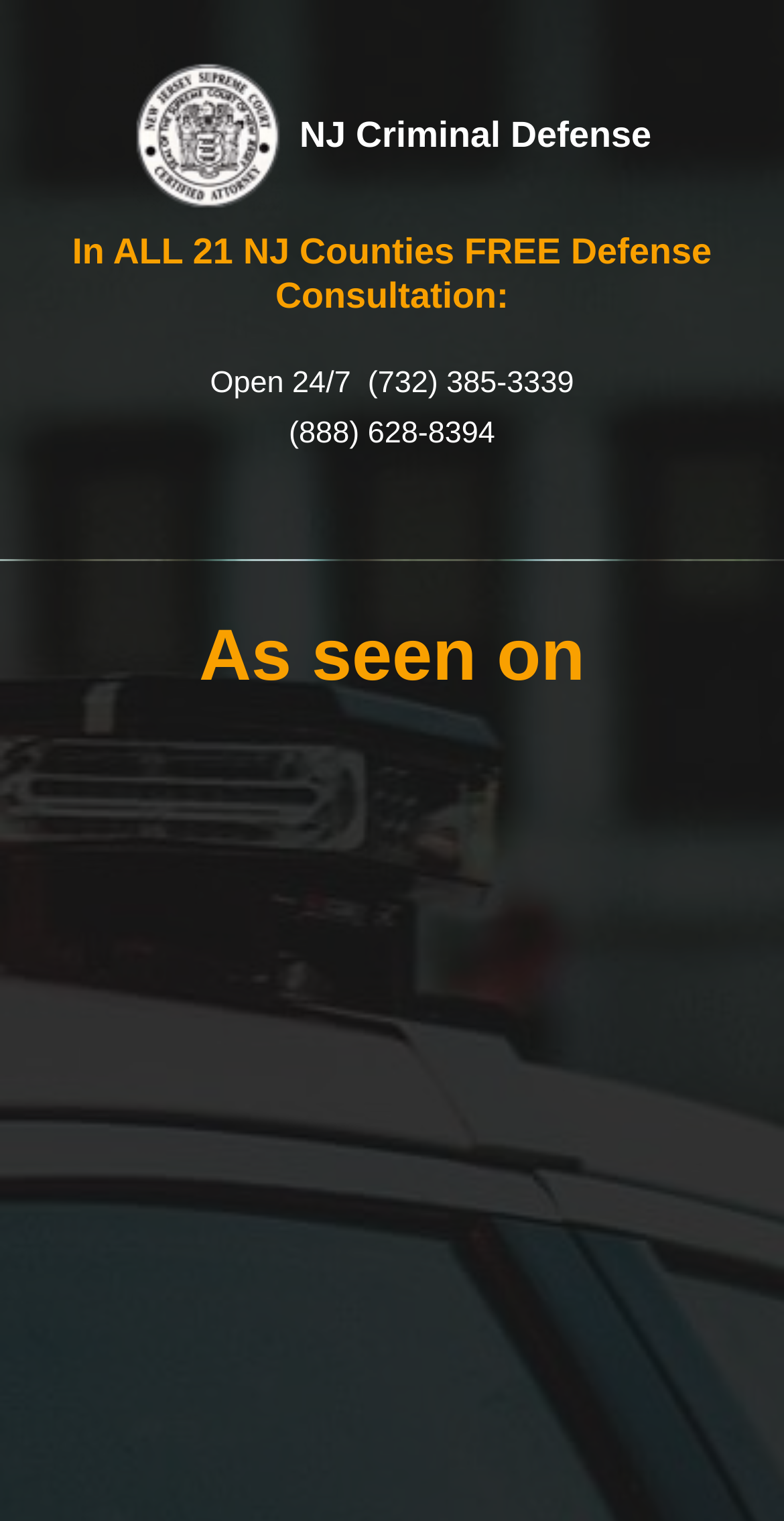From the element description (732) 385-3339, predict the bounding box coordinates of the UI element. The coordinates must be specified in the format (top-left x, top-left y, bottom-right x, bottom-right y) and should be within the 0 to 1 range.

[0.458, 0.241, 0.732, 0.263]